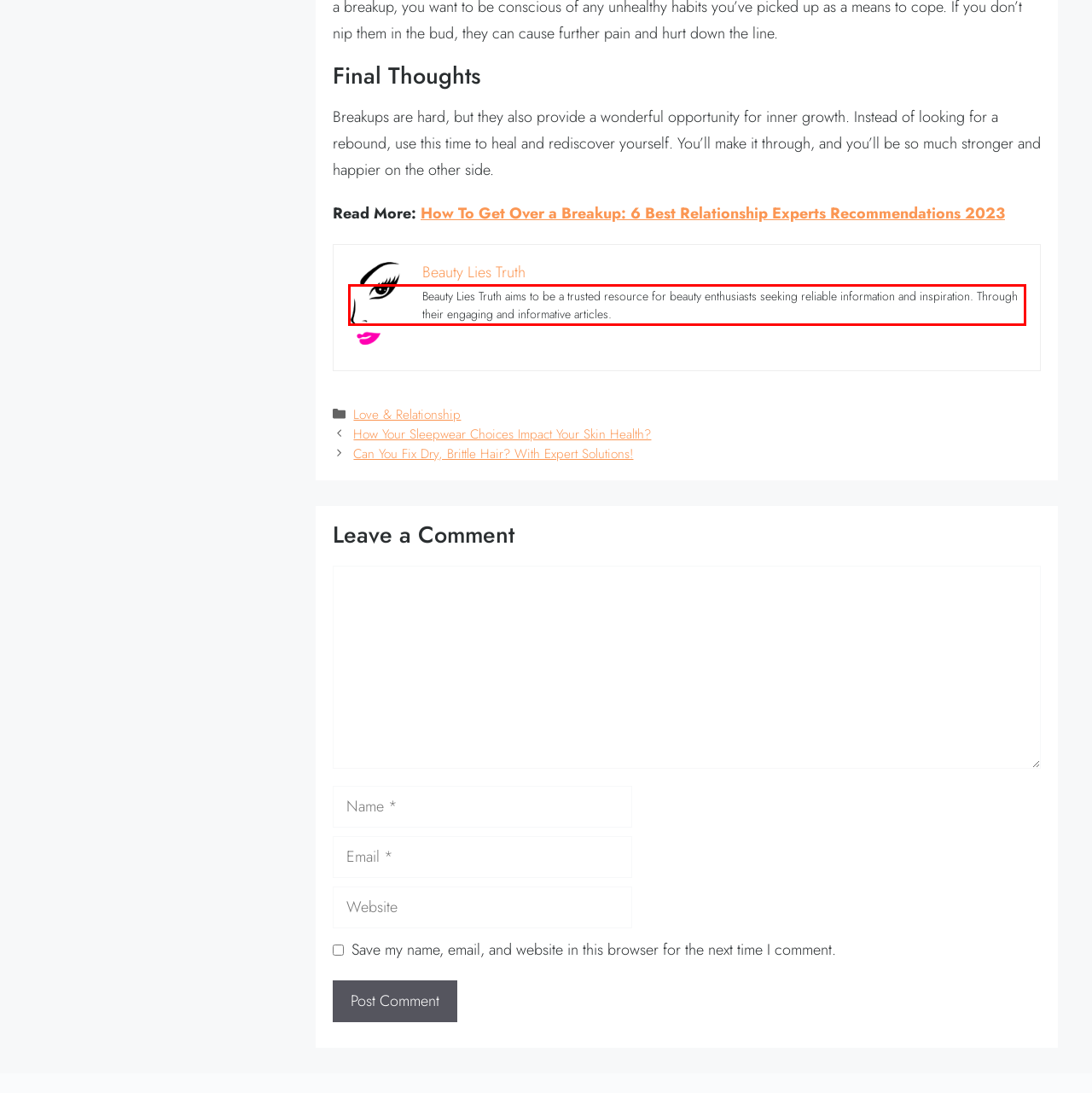Using the provided webpage screenshot, recognize the text content in the area marked by the red bounding box.

Beauty Lies Truth aims to be a trusted resource for beauty enthusiasts seeking reliable information and inspiration. Through their engaging and informative articles.